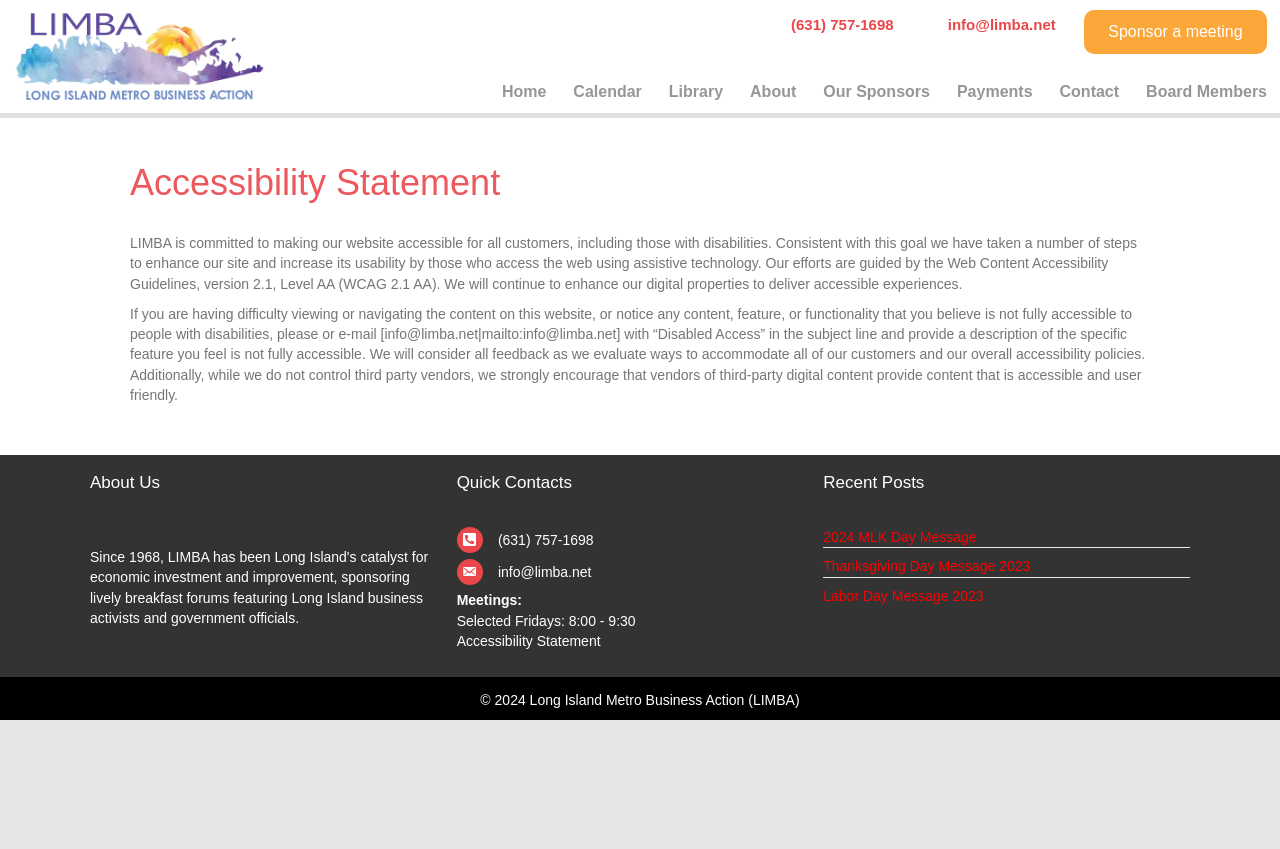What is the name of the organization?
Using the visual information, respond with a single word or phrase.

Long Island Metro Business Action (LIMBA)